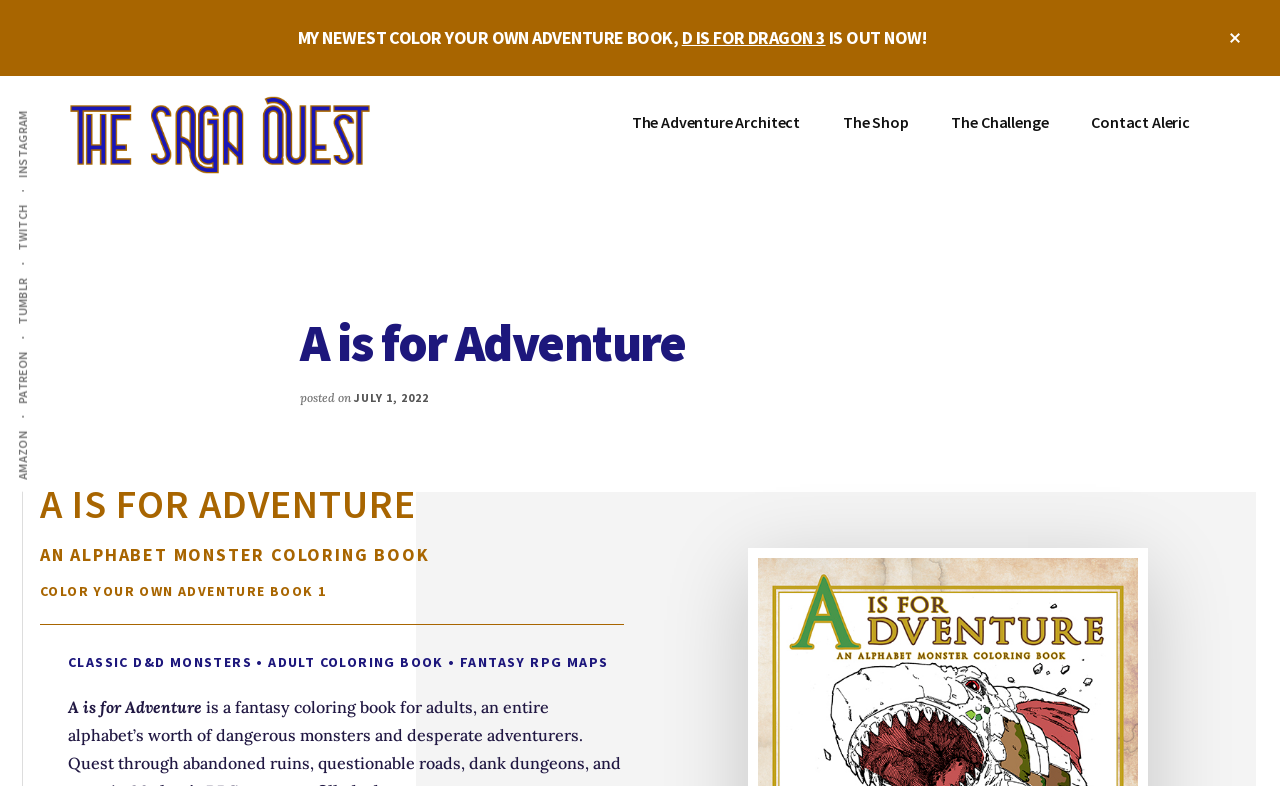Could you highlight the region that needs to be clicked to execute the instruction: "Explore 'The Adventure Architect' section"?

[0.478, 0.122, 0.641, 0.188]